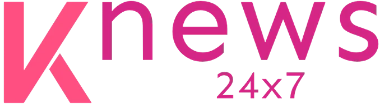Generate a comprehensive caption that describes the image.

The image prominently features the logo of "KeralaNews 24x7," a news platform that appears dedicated to delivering timely updates and information related to the state's events and happenings. The logo is designed with vibrant colors, displaying a bold and modern font that emphasizes its 24x7 news coverage. The use of a dynamic color scheme suggests a contemporary and engaging approach to news dissemination, appealing to a diverse audience seeking quick and reliable updates. This visual representation encapsulates the essence of a media outlet committed to keeping its audience informed around the clock.